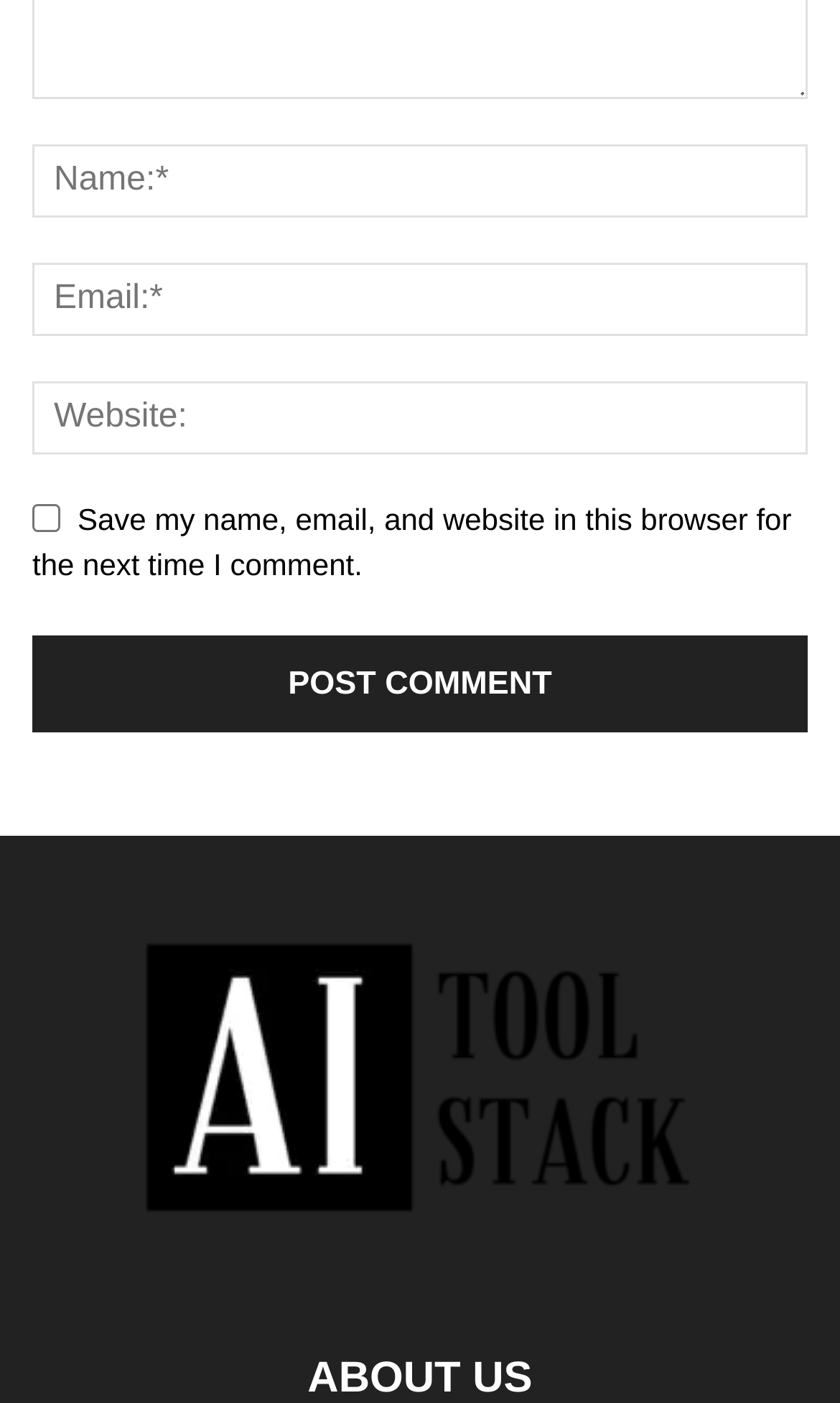Using the provided description: "name="email" placeholder="Email:*"", find the bounding box coordinates of the corresponding UI element. The output should be four float numbers between 0 and 1, in the format [left, top, right, bottom].

[0.038, 0.188, 0.962, 0.24]